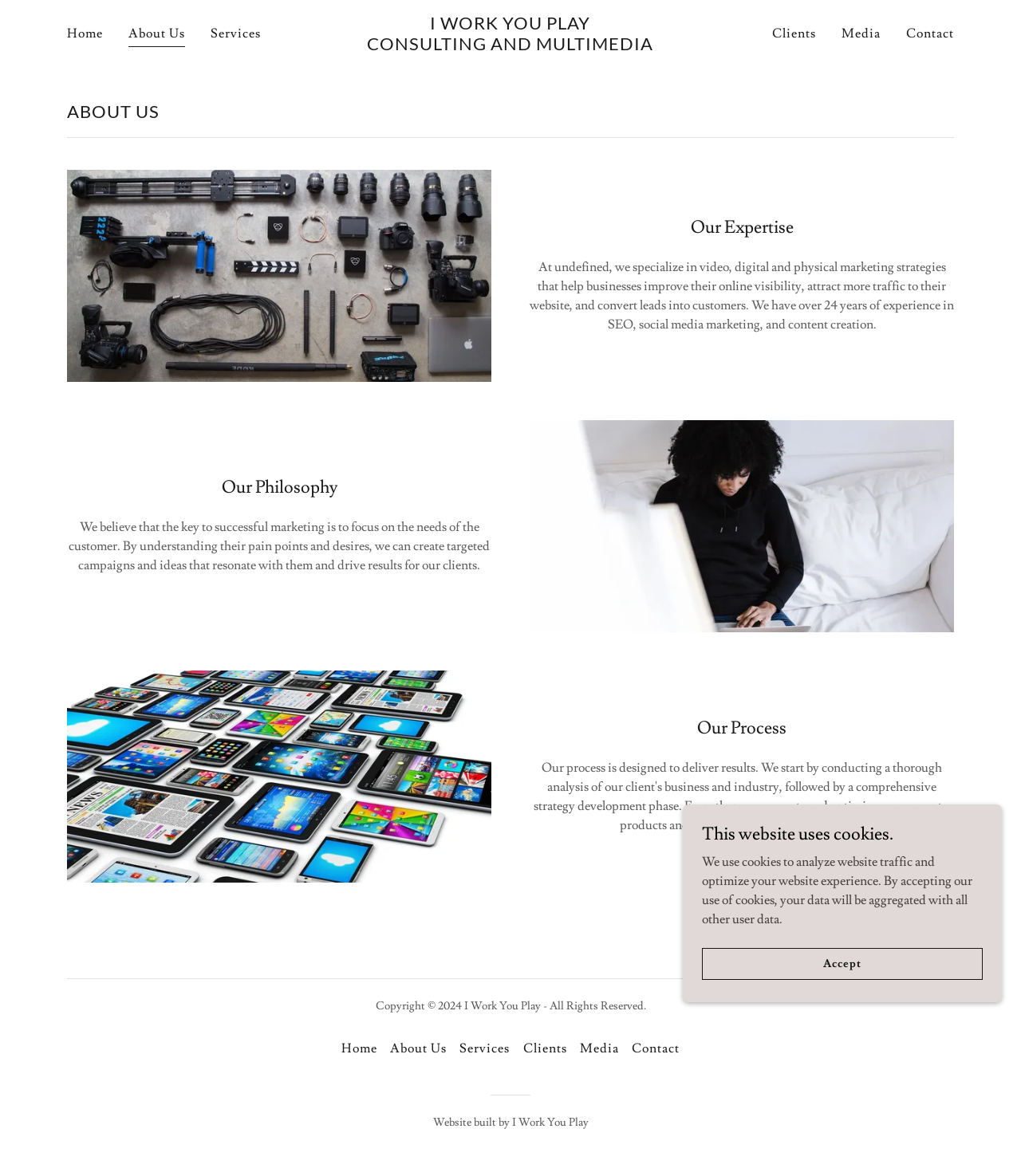What is the purpose of the company's marketing strategies?
Answer the question with just one word or phrase using the image.

improve online visibility, attract traffic, and convert leads